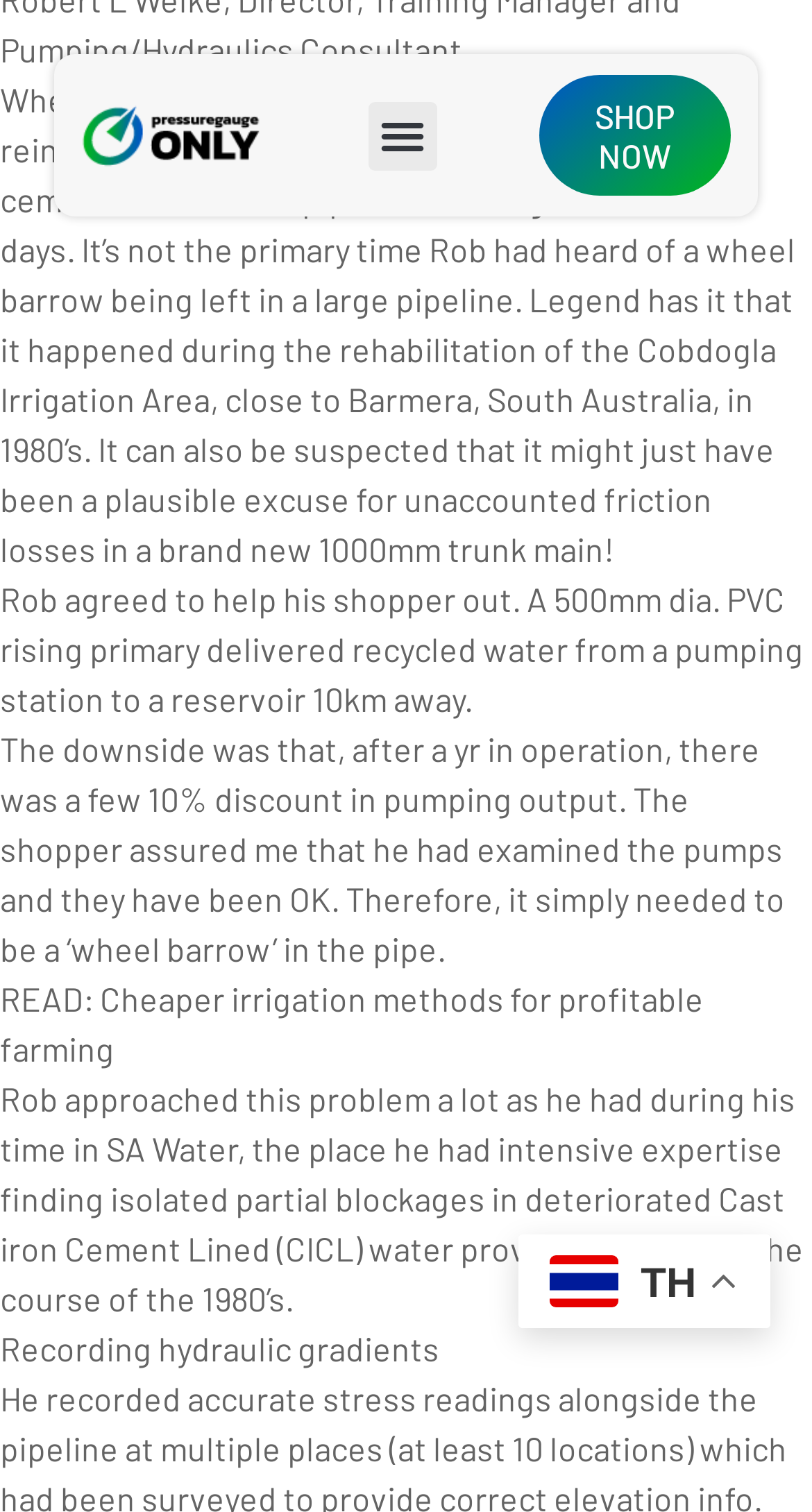What is the percentage of reduction in pumping output?
Refer to the screenshot and answer in one word or phrase.

10%